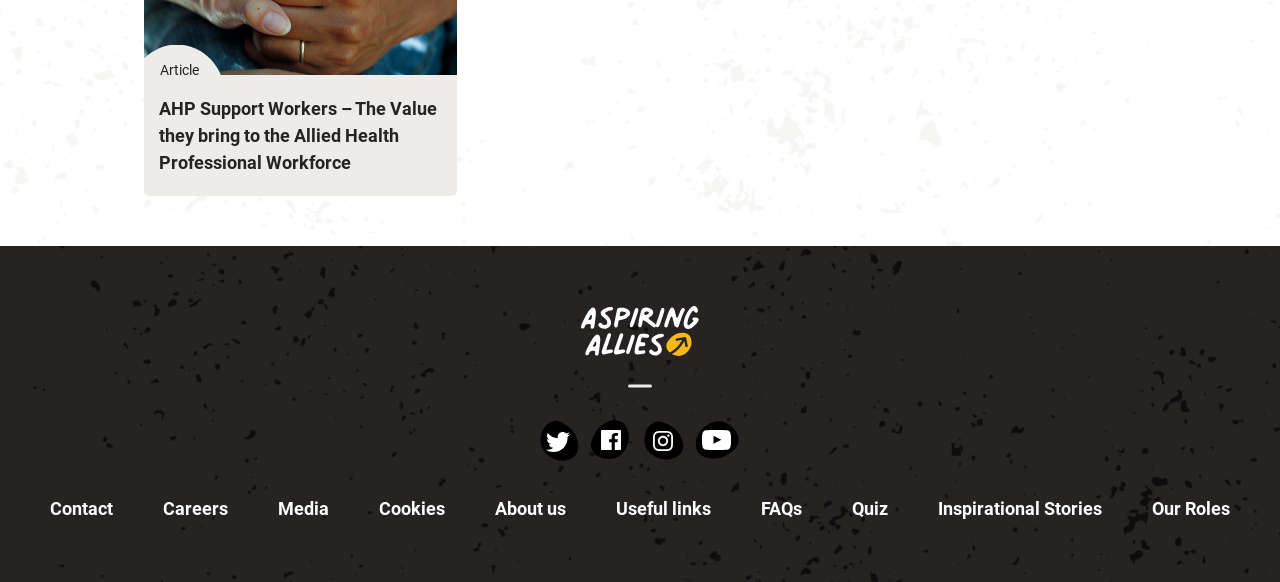What is the last link in the footer section?
Answer the question with a single word or phrase derived from the image.

Our Roles